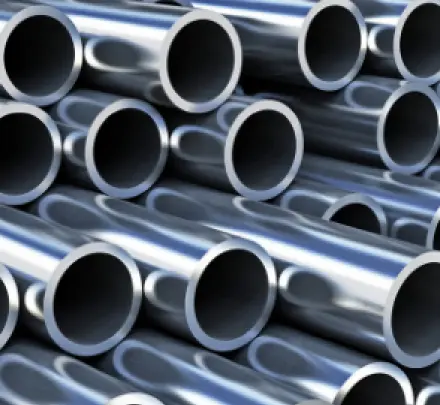What industries do the steel pipes serve?
Using the image, give a concise answer in the form of a single word or short phrase.

Thermal equipment, machinery, and chemical applications